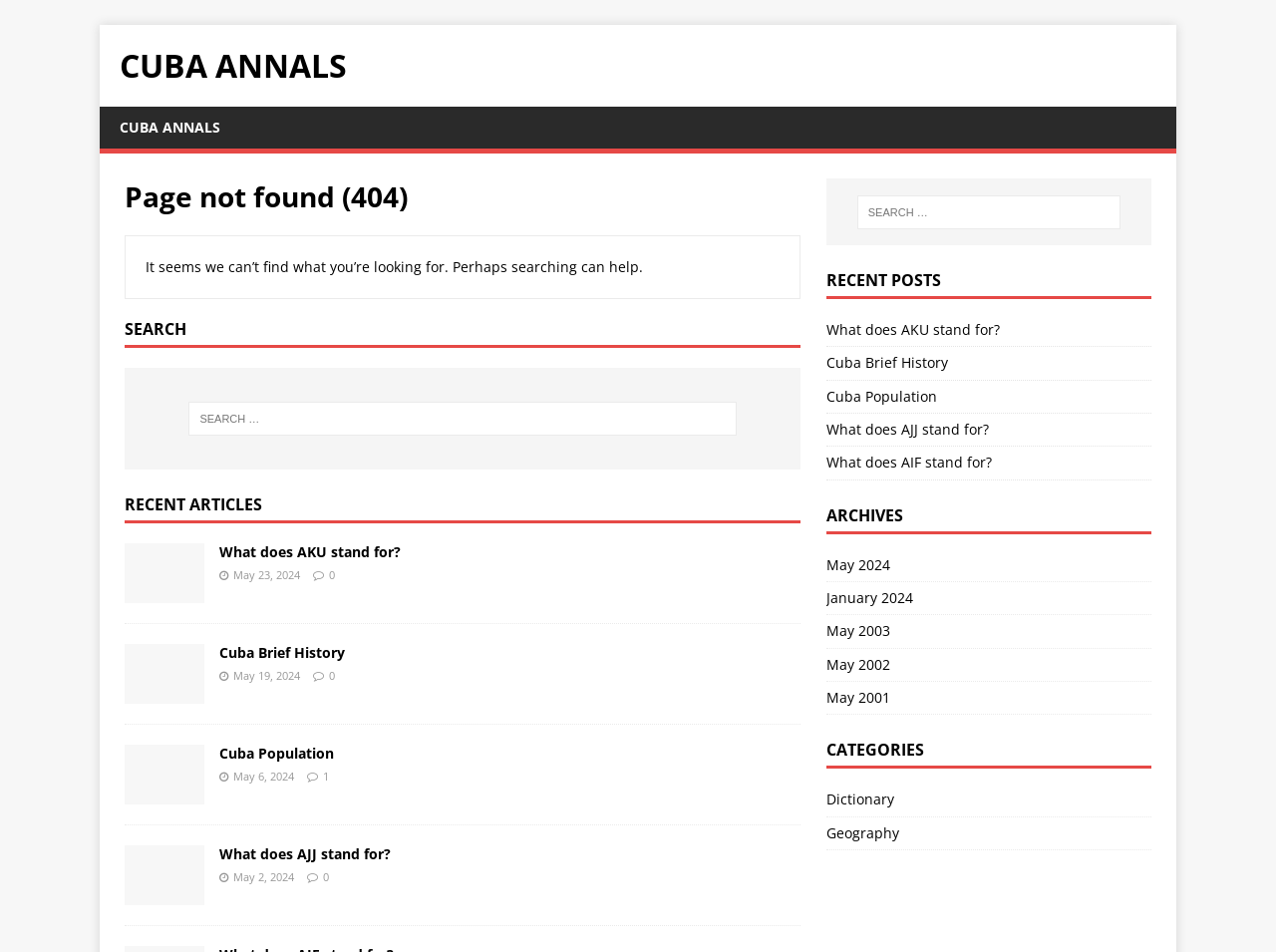Use a single word or phrase to answer the question:
What is the current page status?

Page not found